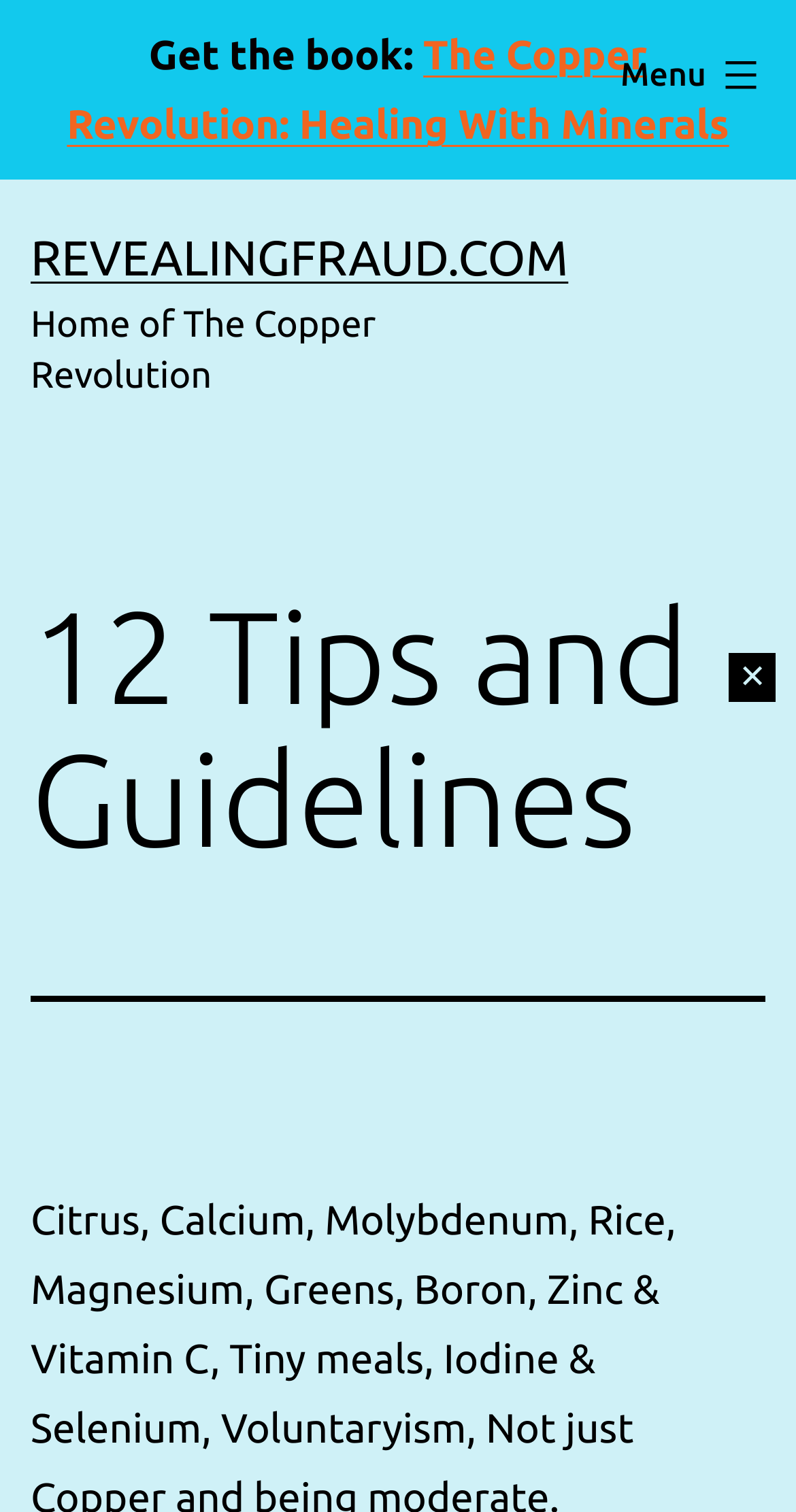Answer briefly with one word or phrase:
What is the name of the website?

RevealingFraud.com